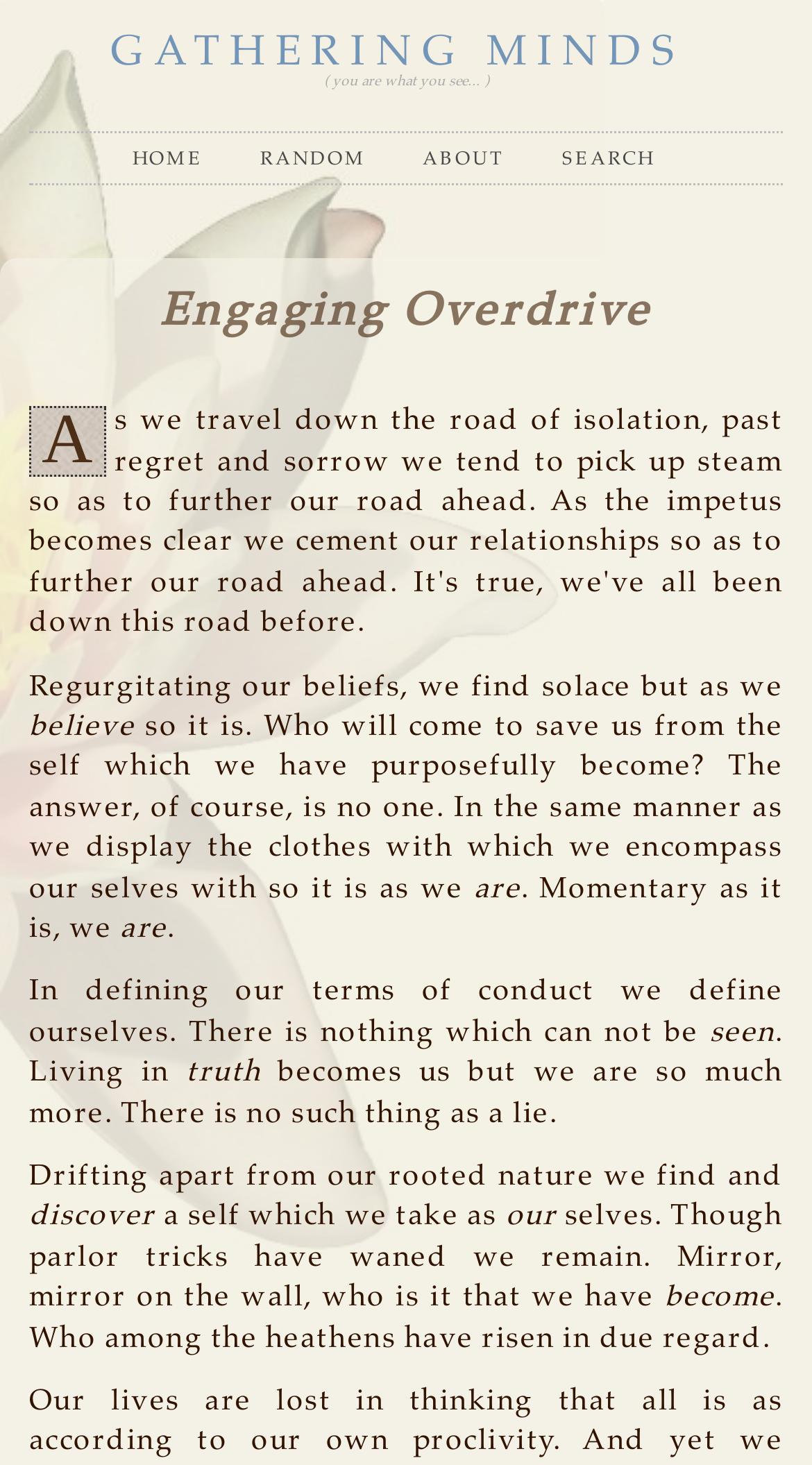How many links are there in the top navigation bar?
From the image, respond using a single word or phrase.

5